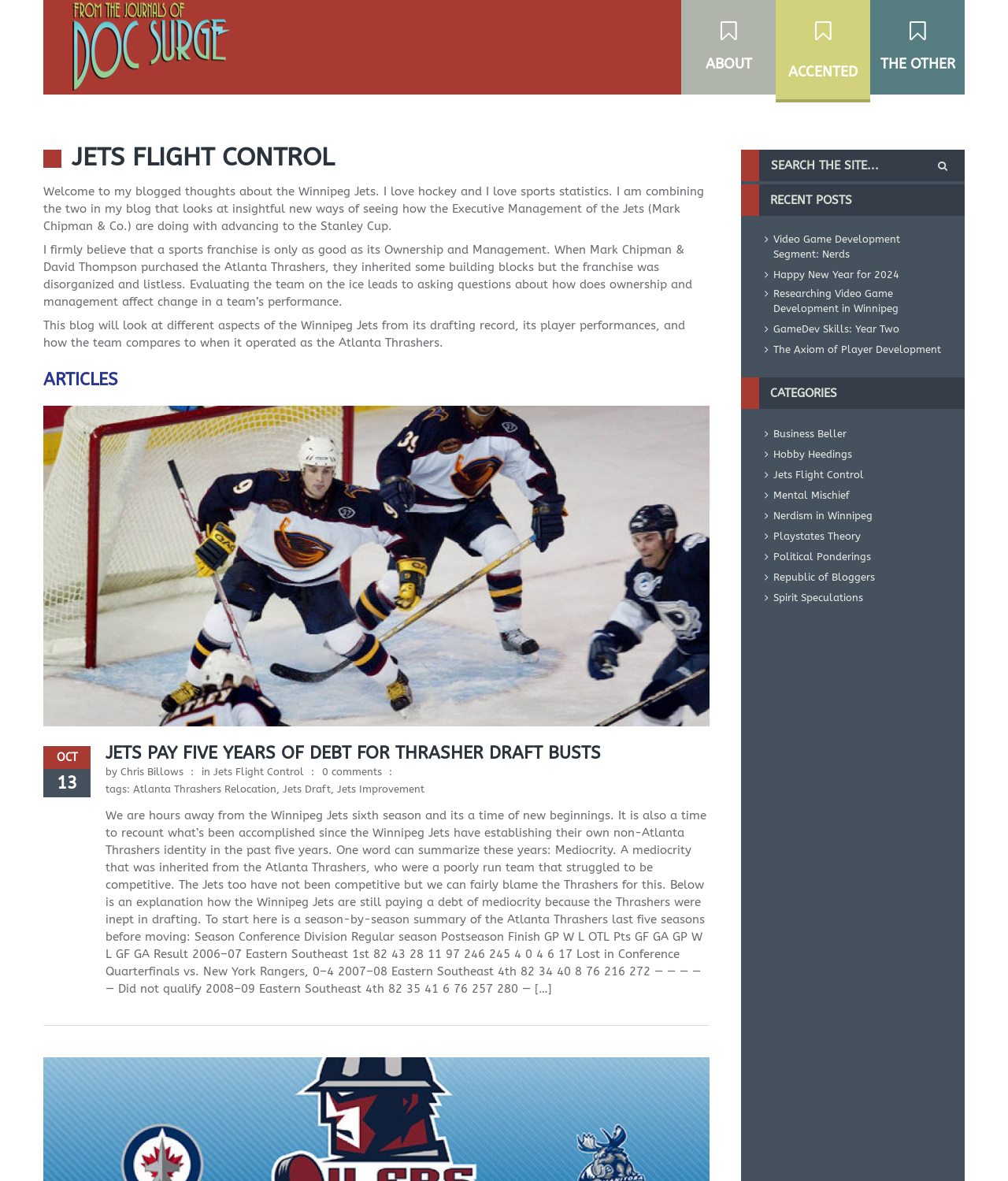Identify the bounding box coordinates of the clickable region necessary to fulfill the following instruction: "Start a new project". The bounding box coordinates should be four float numbers between 0 and 1, i.e., [left, top, right, bottom].

None